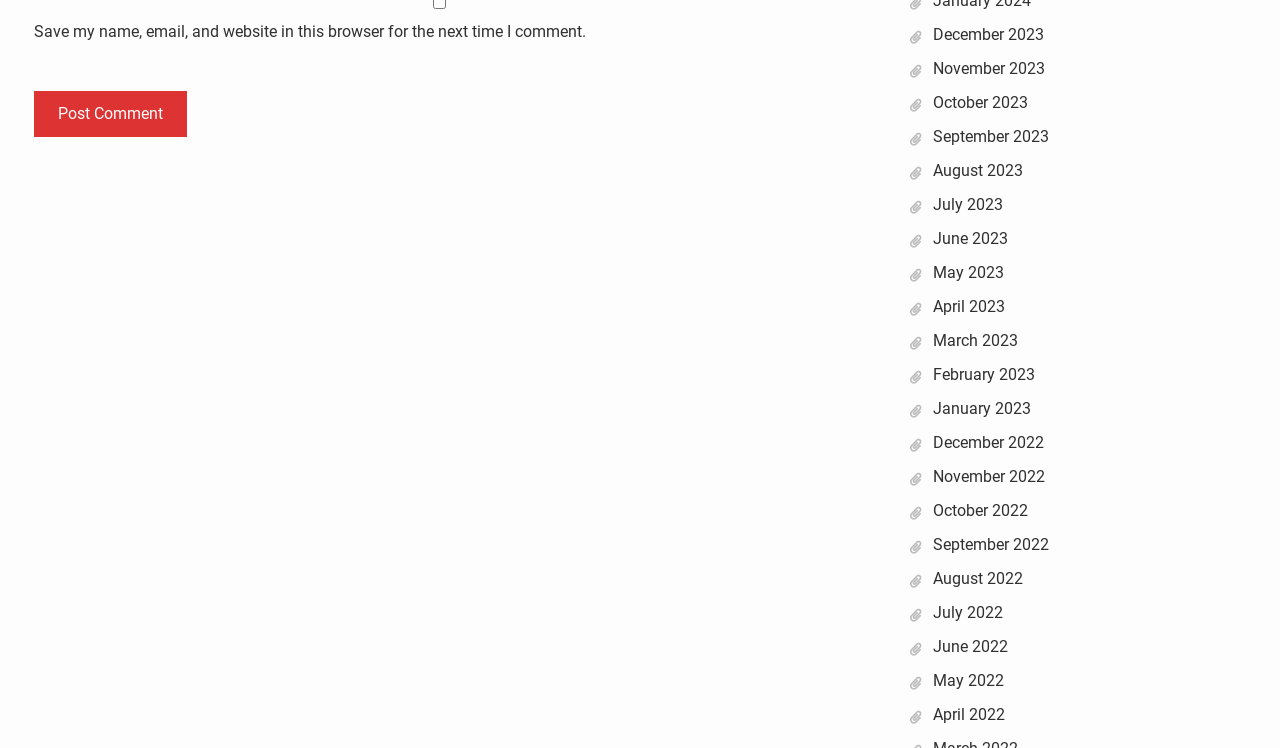From the element description: "name="submit" value="Post Comment"", extract the bounding box coordinates of the UI element. The coordinates should be expressed as four float numbers between 0 and 1, in the order [left, top, right, bottom].

[0.027, 0.122, 0.146, 0.184]